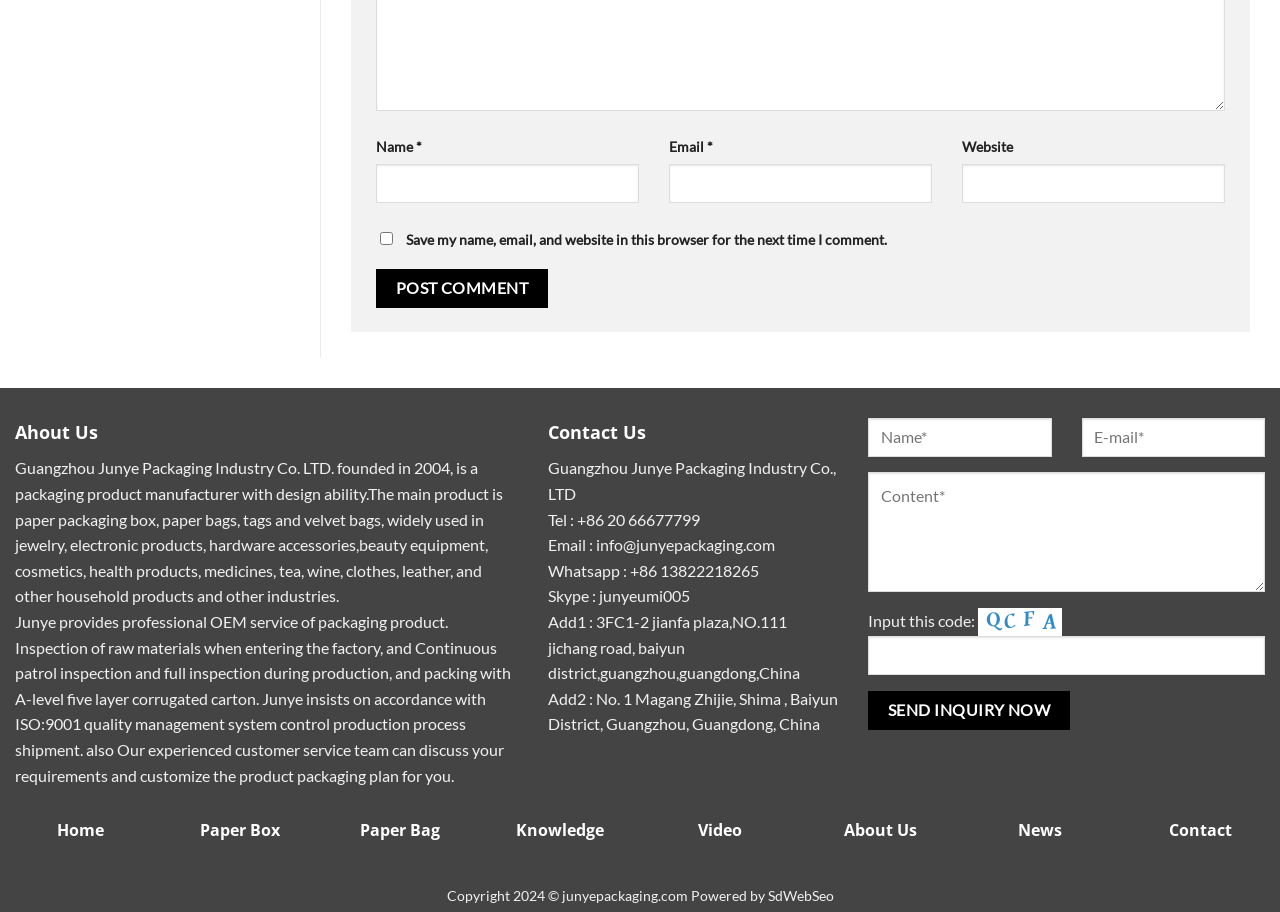Answer the following inquiry with a single word or phrase:
What is the company name?

Guangzhou Junye Packaging Industry Co. LTD